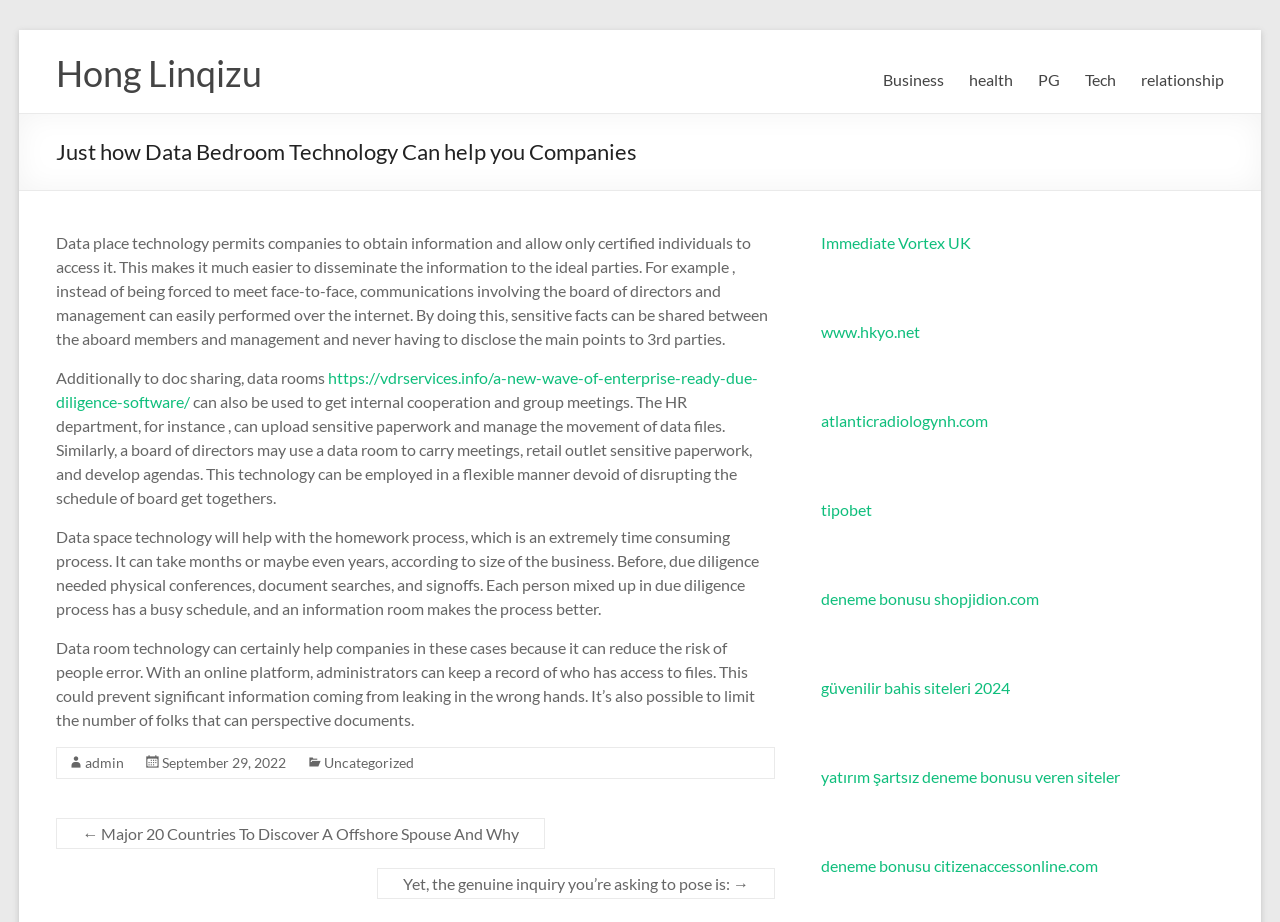Please determine the bounding box coordinates of the section I need to click to accomplish this instruction: "Visit the Immediate Vortex UK website".

[0.641, 0.253, 0.759, 0.273]